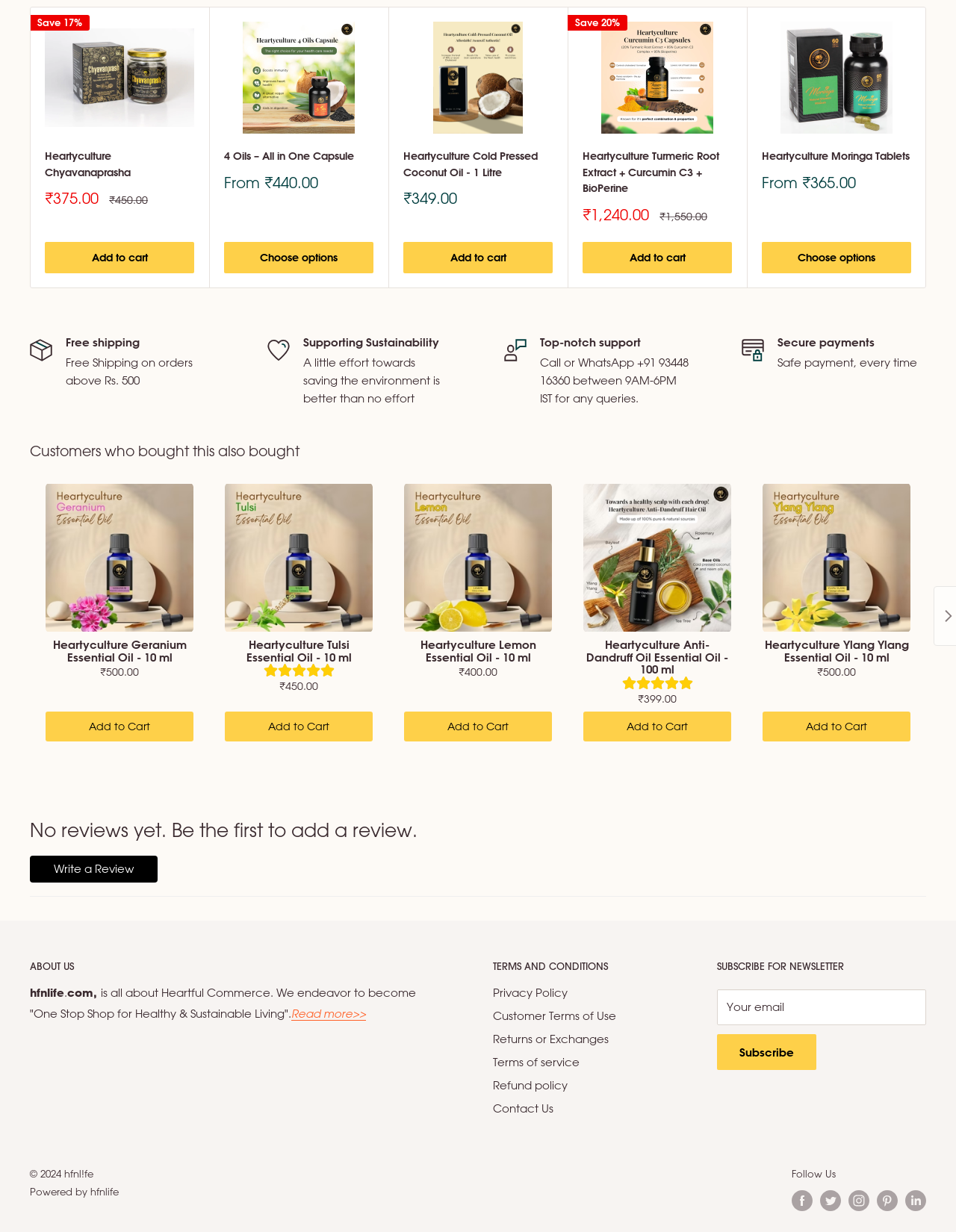Identify the bounding box coordinates for the element you need to click to achieve the following task: "Click the 'Media & Press' link". The coordinates must be four float values ranging from 0 to 1, formatted as [left, top, right, bottom].

None